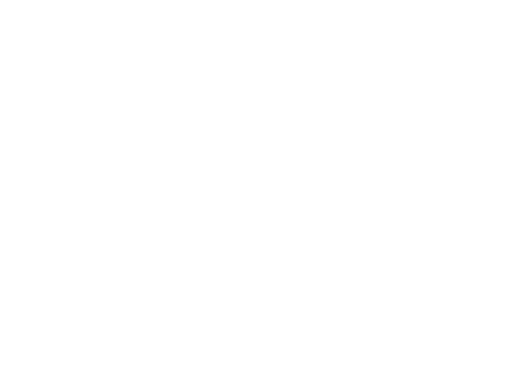What is the cooling type of the transformer?
Provide an in-depth and detailed answer to the question.

The cooling type of the transformer is specified in the caption as ONAN, which is highlighted as one of the key features of the transformer.